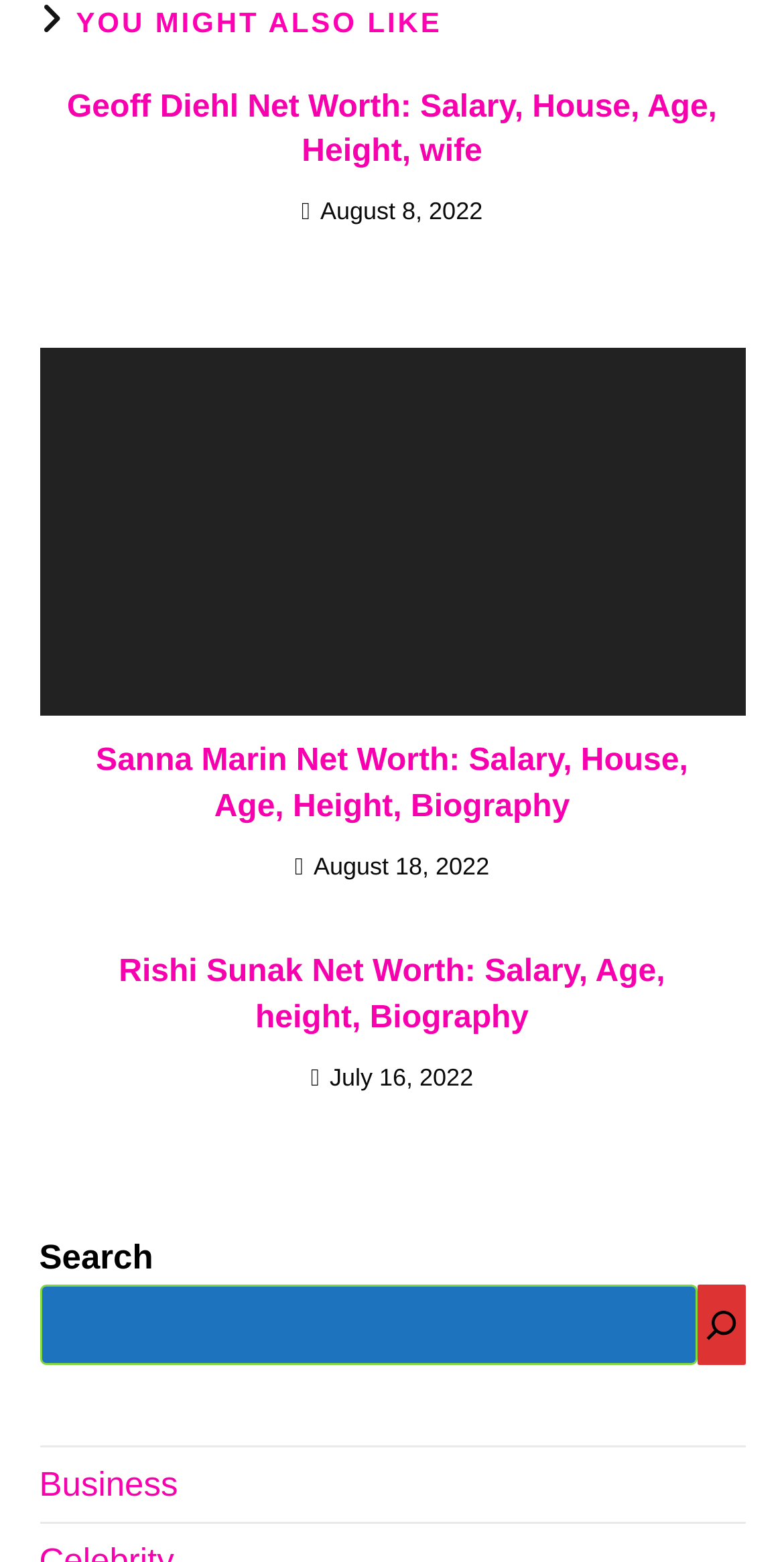Please identify the bounding box coordinates of the element on the webpage that should be clicked to follow this instruction: "Read more about Geoff Diehl". The bounding box coordinates should be given as four float numbers between 0 and 1, formatted as [left, top, right, bottom].

[0.081, 0.055, 0.919, 0.113]